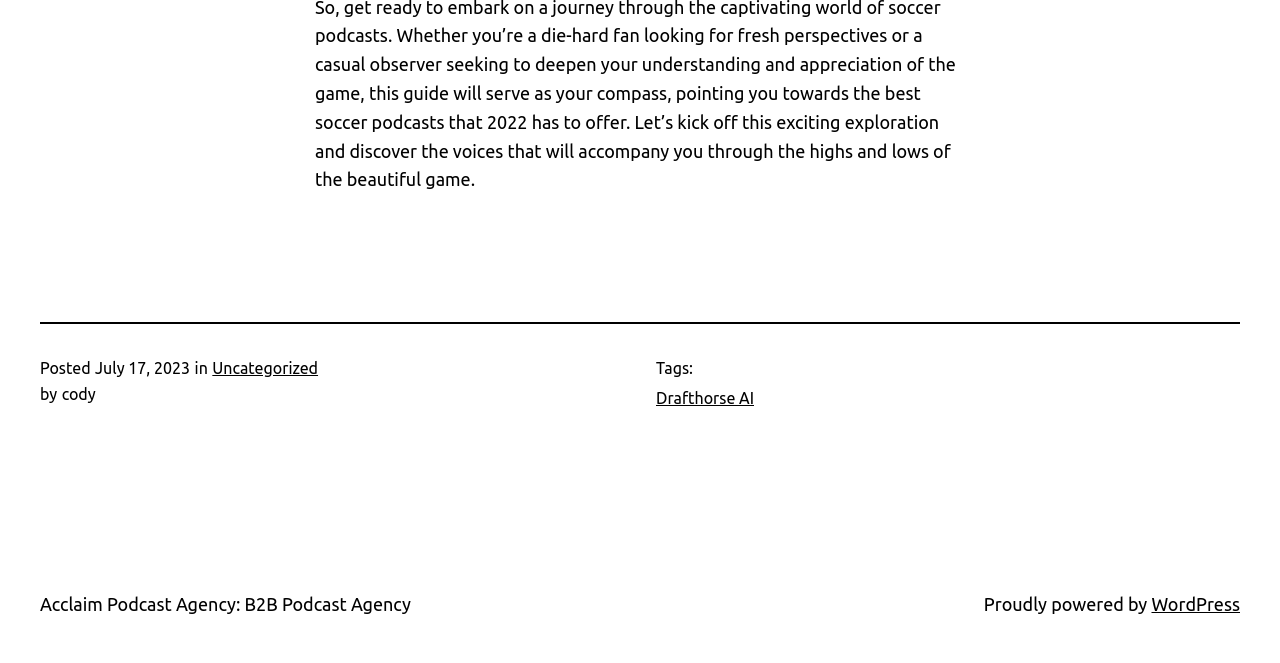Given the description of a UI element: "WordPress", identify the bounding box coordinates of the matching element in the webpage screenshot.

[0.9, 0.897, 0.969, 0.927]